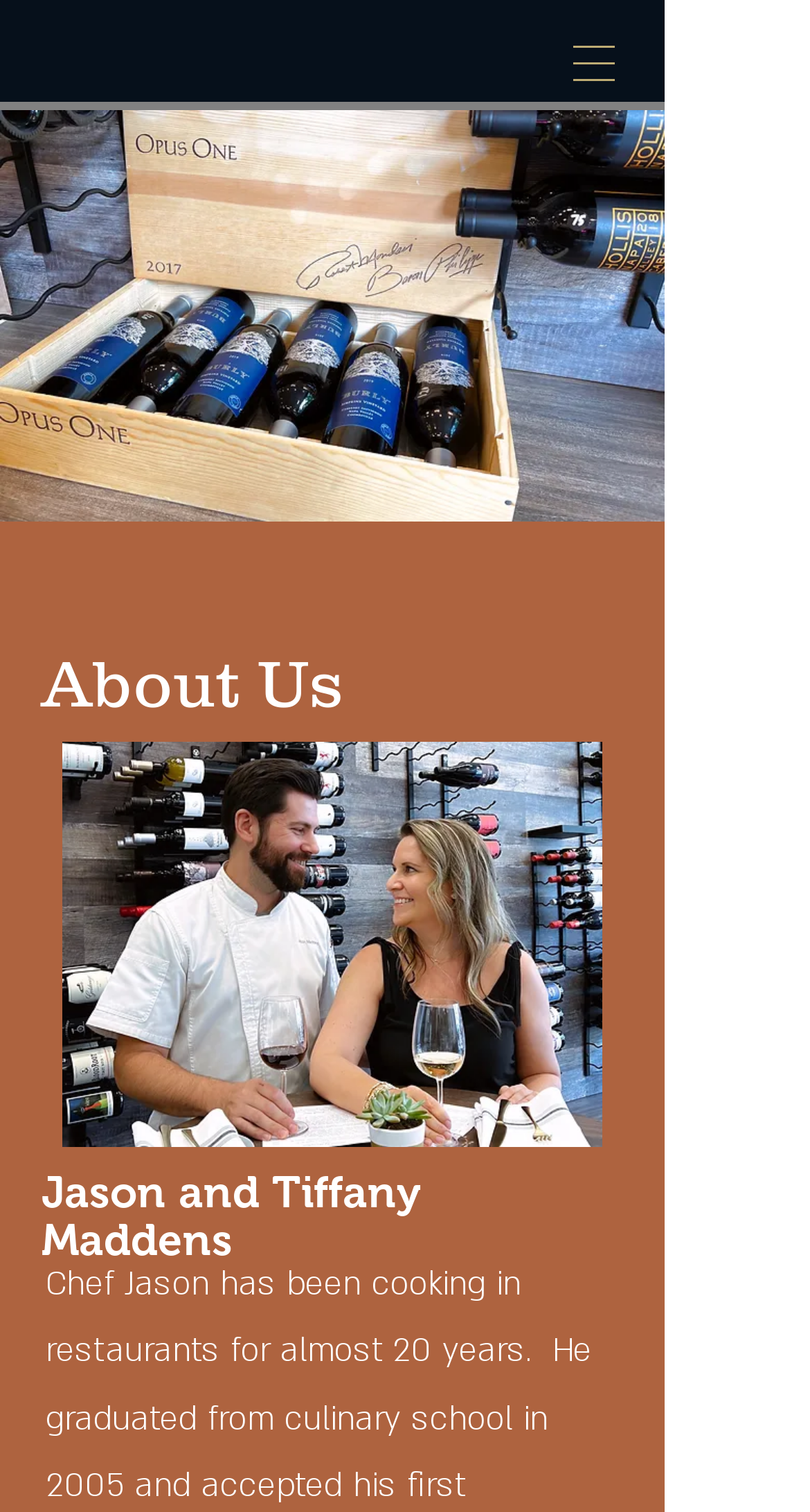What is the purpose of the button with an image?
Based on the image, respond with a single word or phrase.

Has a popup menu